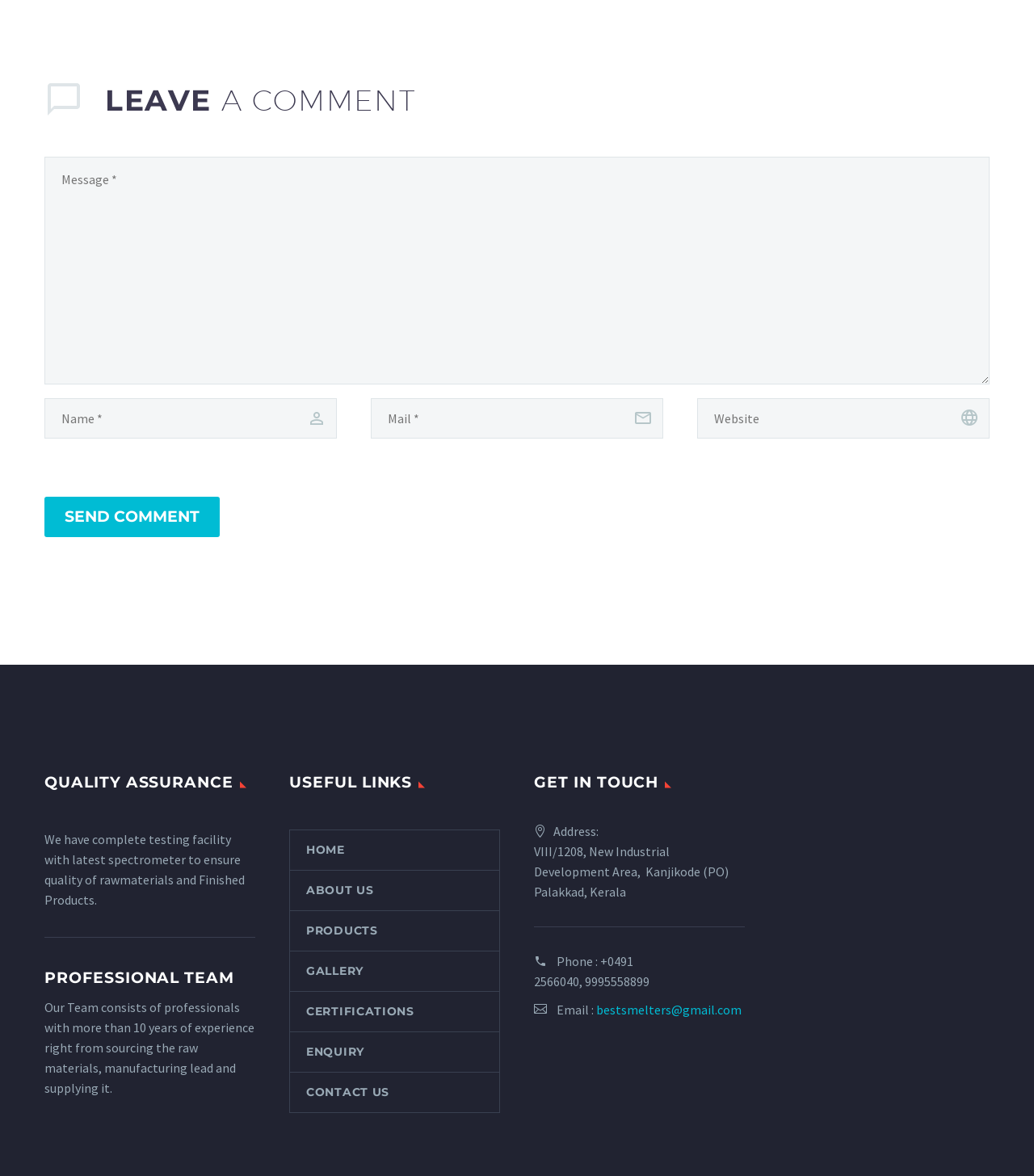Determine the bounding box coordinates for the area that needs to be clicked to fulfill this task: "leave a comment". The coordinates must be given as four float numbers between 0 and 1, i.e., [left, top, right, bottom].

[0.043, 0.067, 0.957, 0.105]